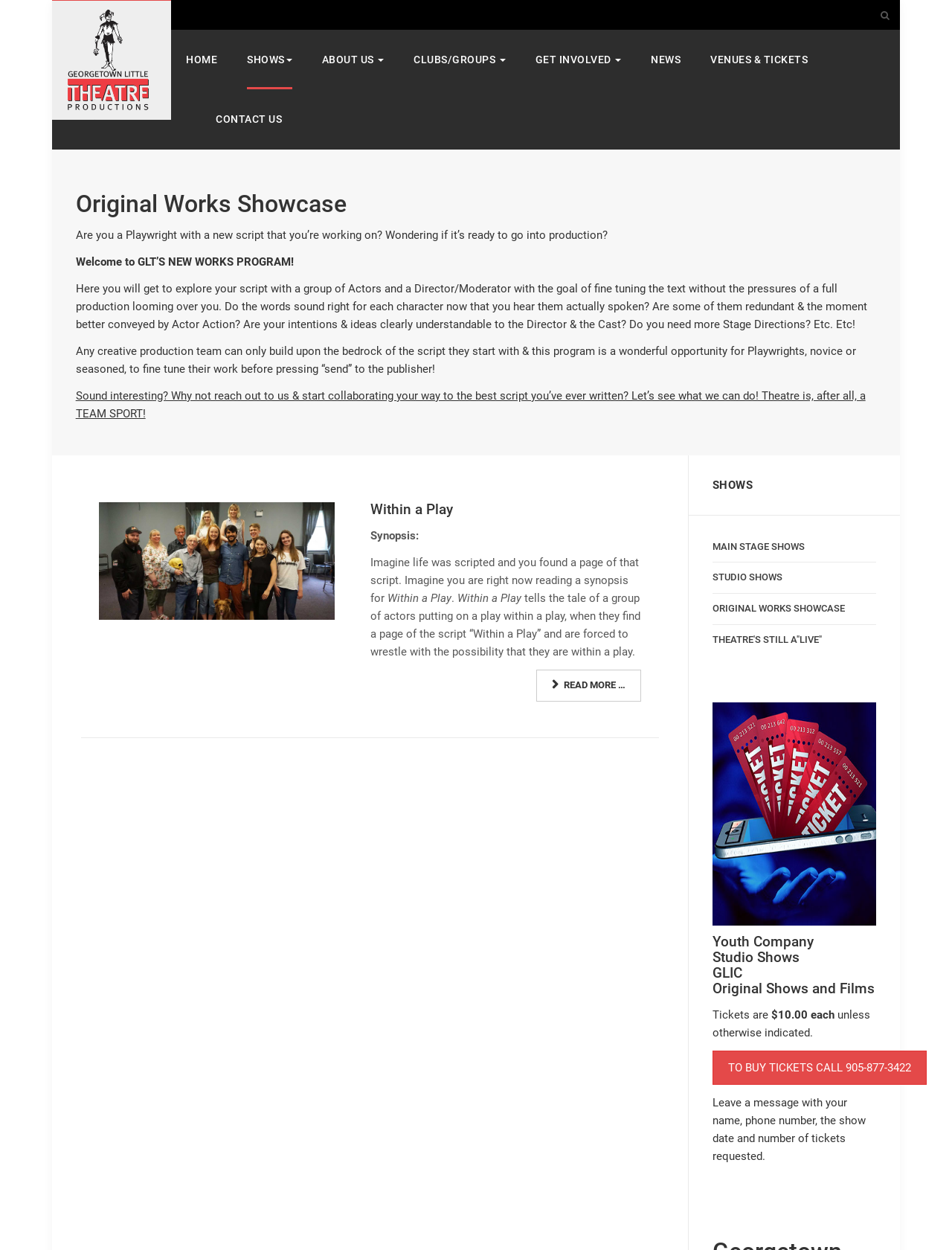What is the phone number to buy tickets?
Look at the webpage screenshot and answer the question with a detailed explanation.

The phone number to buy tickets can be found in the link 'TO BUY TICKETS CALL 905-877-3422'.